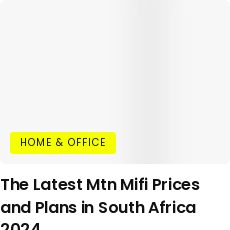Explain the image in detail, mentioning the main subjects and background elements.

The image highlights the article titled "The Latest Mtn Mifi Prices and Plans in South Africa 2024." It features an attention-grabbing yellow button labeled "HOME & OFFICE," indicating a section dedicated to essential services related to home and mobile connectivity. Below the button, the article's headline emphasizes the focus on current pricing and plans for MTN's MiFi devices, catering to consumers seeking reliable internet solutions in South Africa for the year 2024. This image serves as a visual gateway, encouraging readers to explore the latest offerings in mobile internet services.